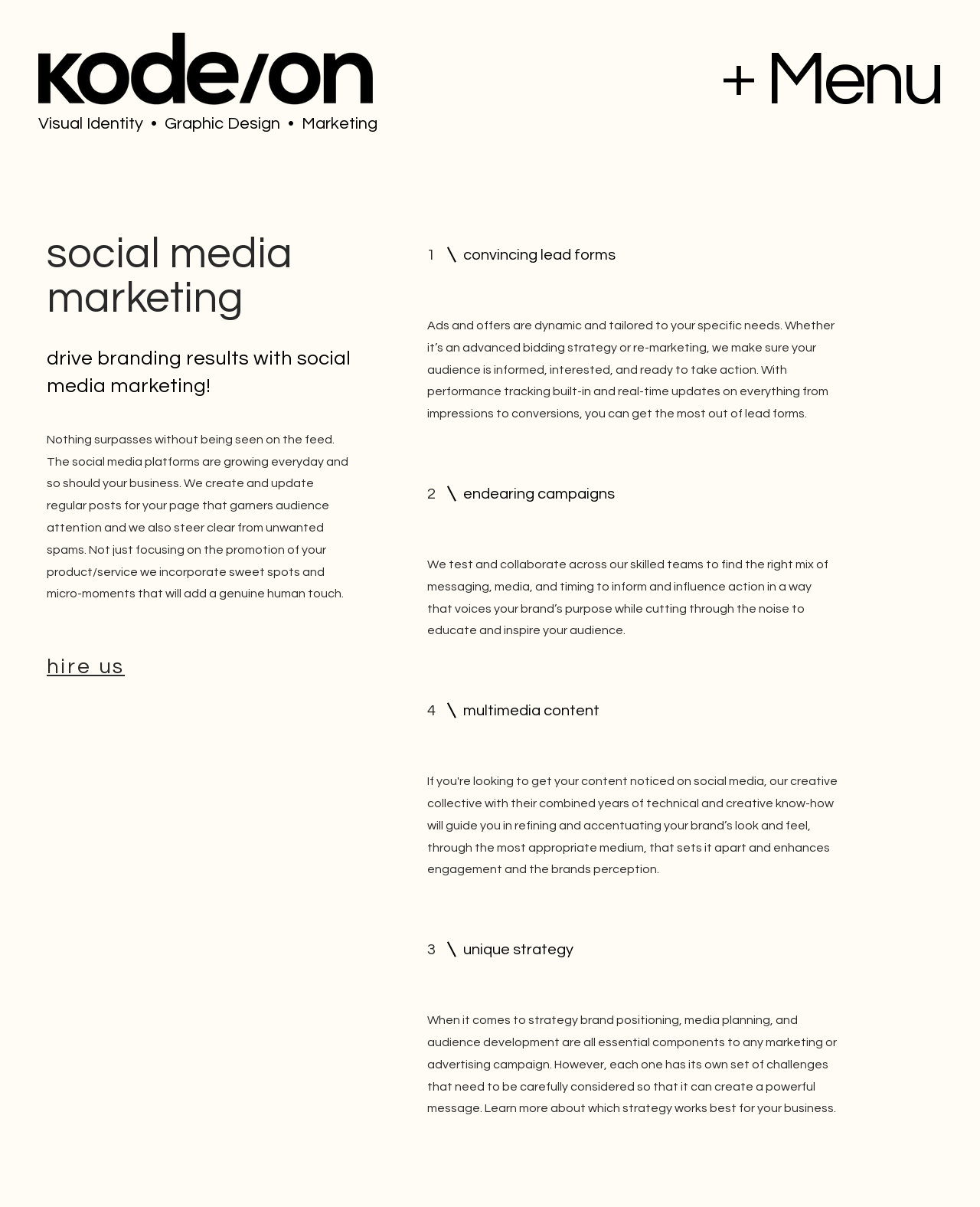Extract the main heading from the webpage content.

social media marketing